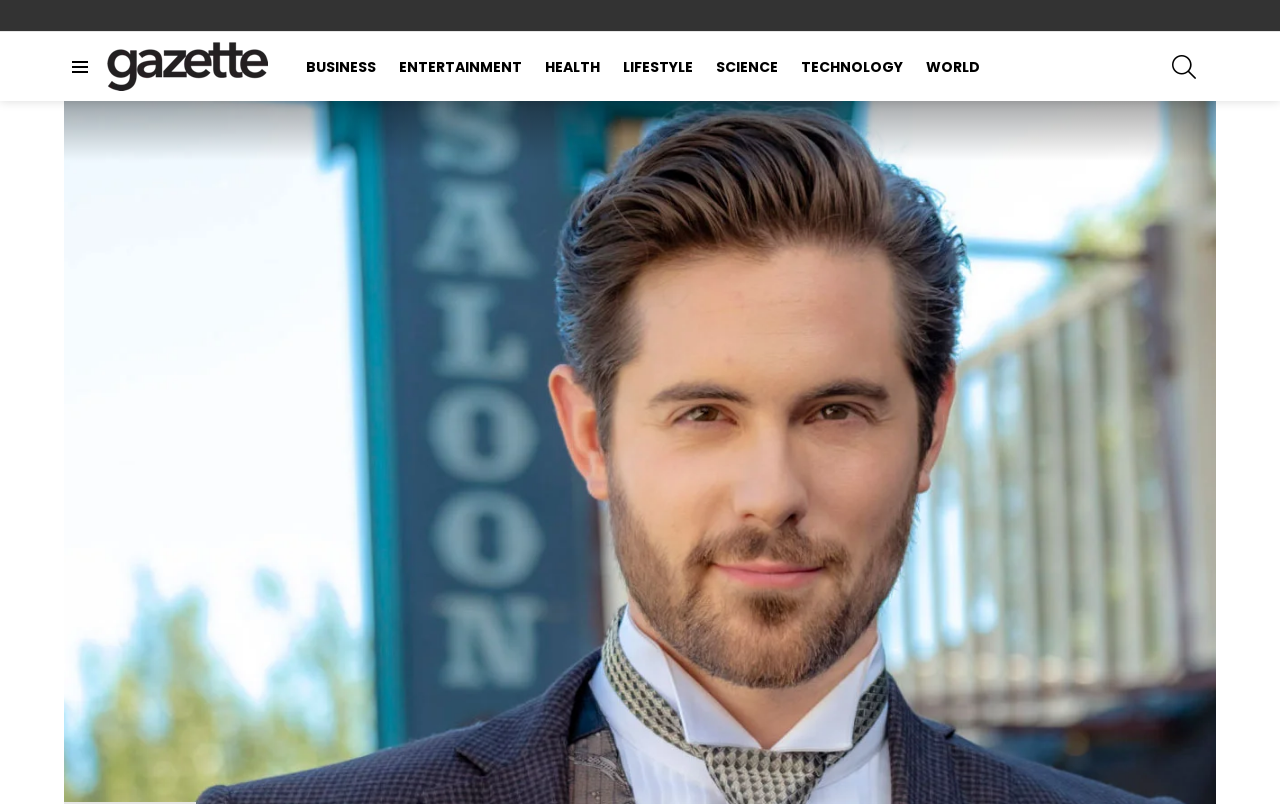Predict the bounding box coordinates for the UI element described as: "Menu". The coordinates should be four float numbers between 0 and 1, presented as [left, top, right, bottom].

[0.05, 0.068, 0.075, 0.098]